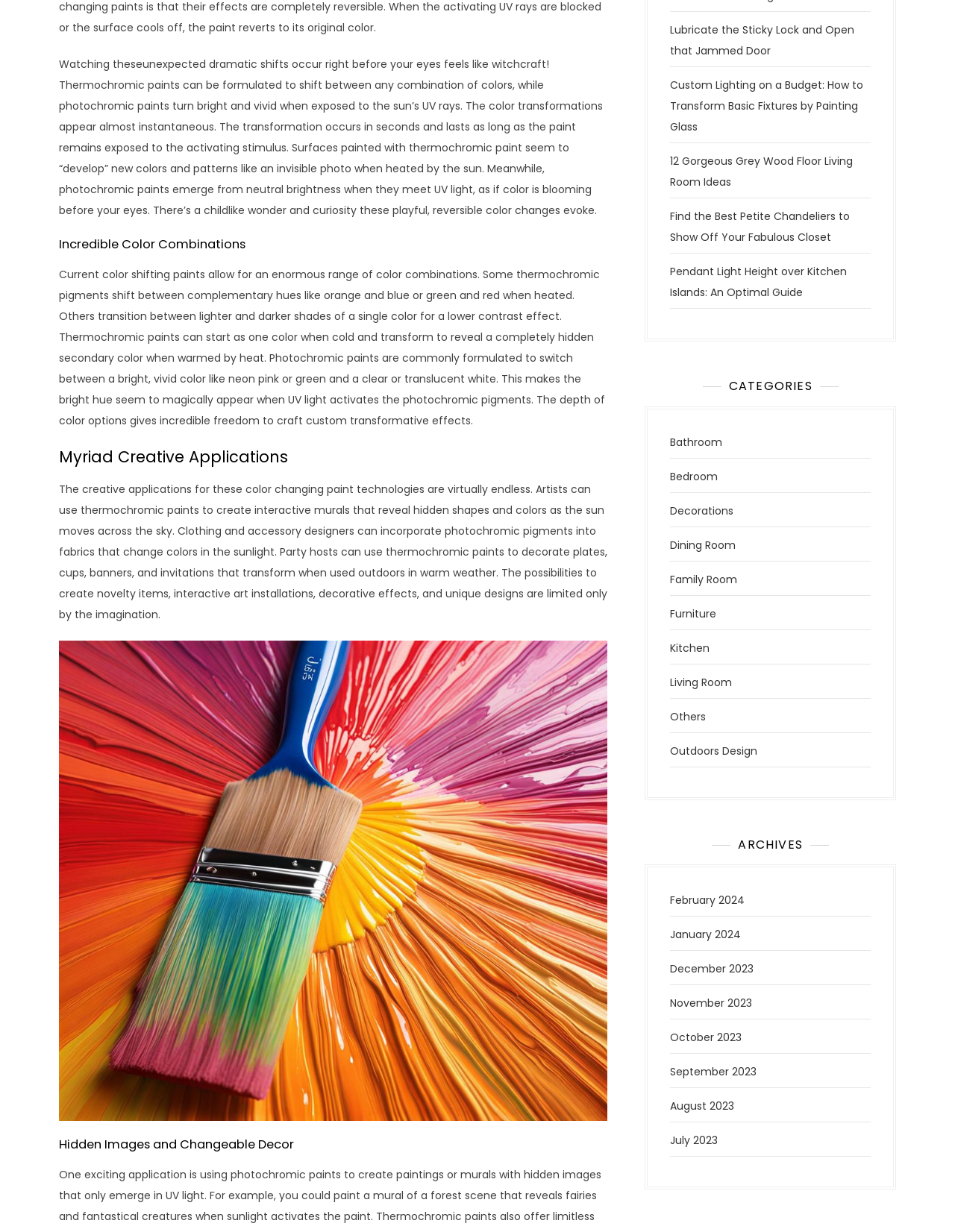Given the description Kitchen, predict the bounding box coordinates of the UI element. Ensure the coordinates are in the format (top-left x, top-left y, bottom-right x, bottom-right y) and all values are between 0 and 1.

[0.702, 0.52, 0.743, 0.532]